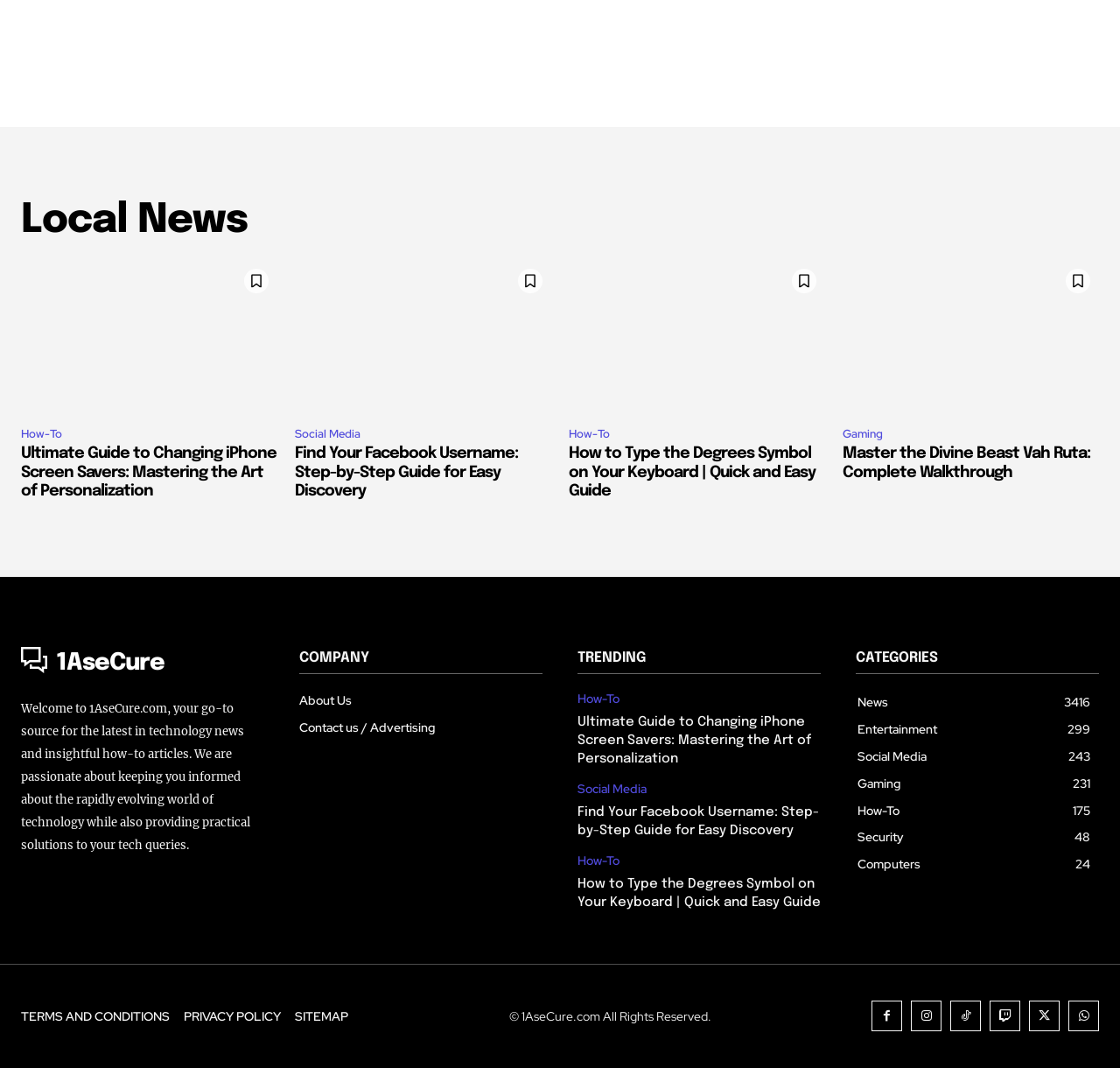How many categories are listed on the webpage? Please answer the question using a single word or phrase based on the image.

7